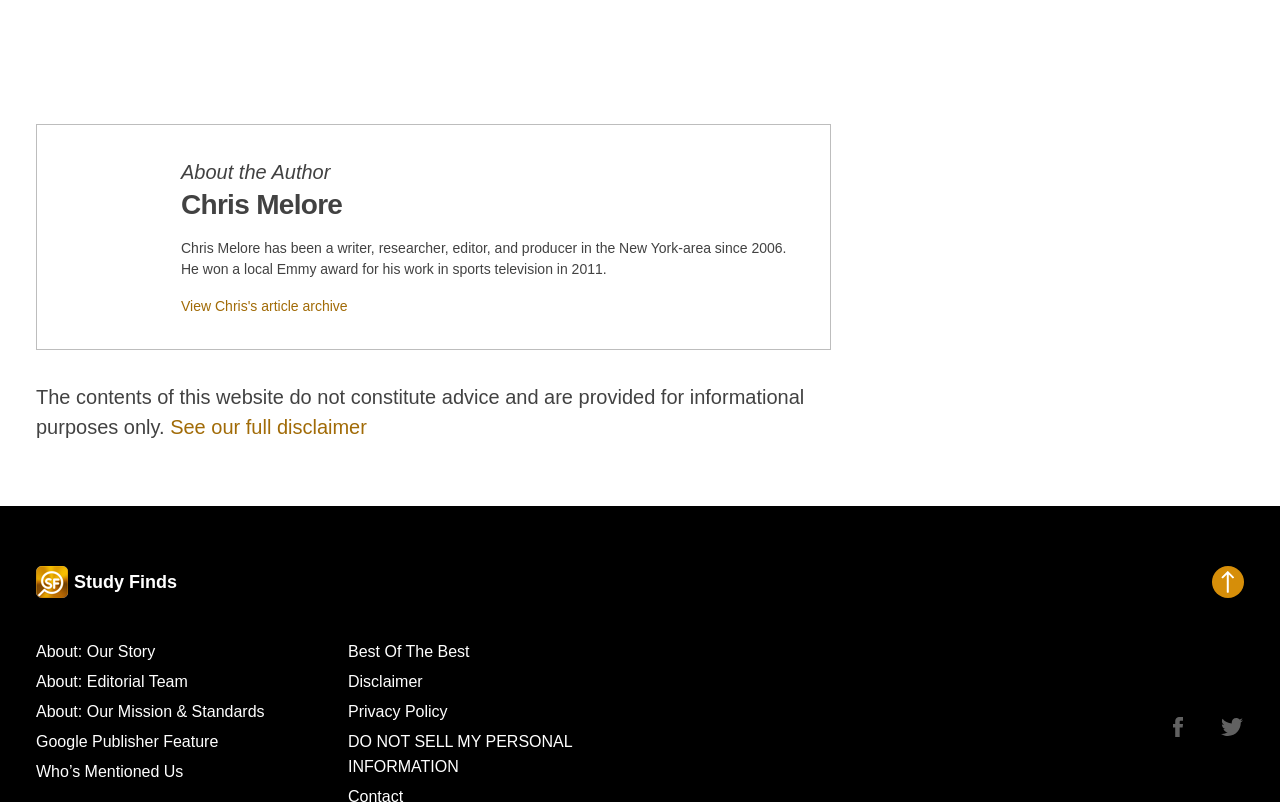Please identify the bounding box coordinates of the element on the webpage that should be clicked to follow this instruction: "See our full disclaimer". The bounding box coordinates should be given as four float numbers between 0 and 1, formatted as [left, top, right, bottom].

[0.133, 0.519, 0.287, 0.546]